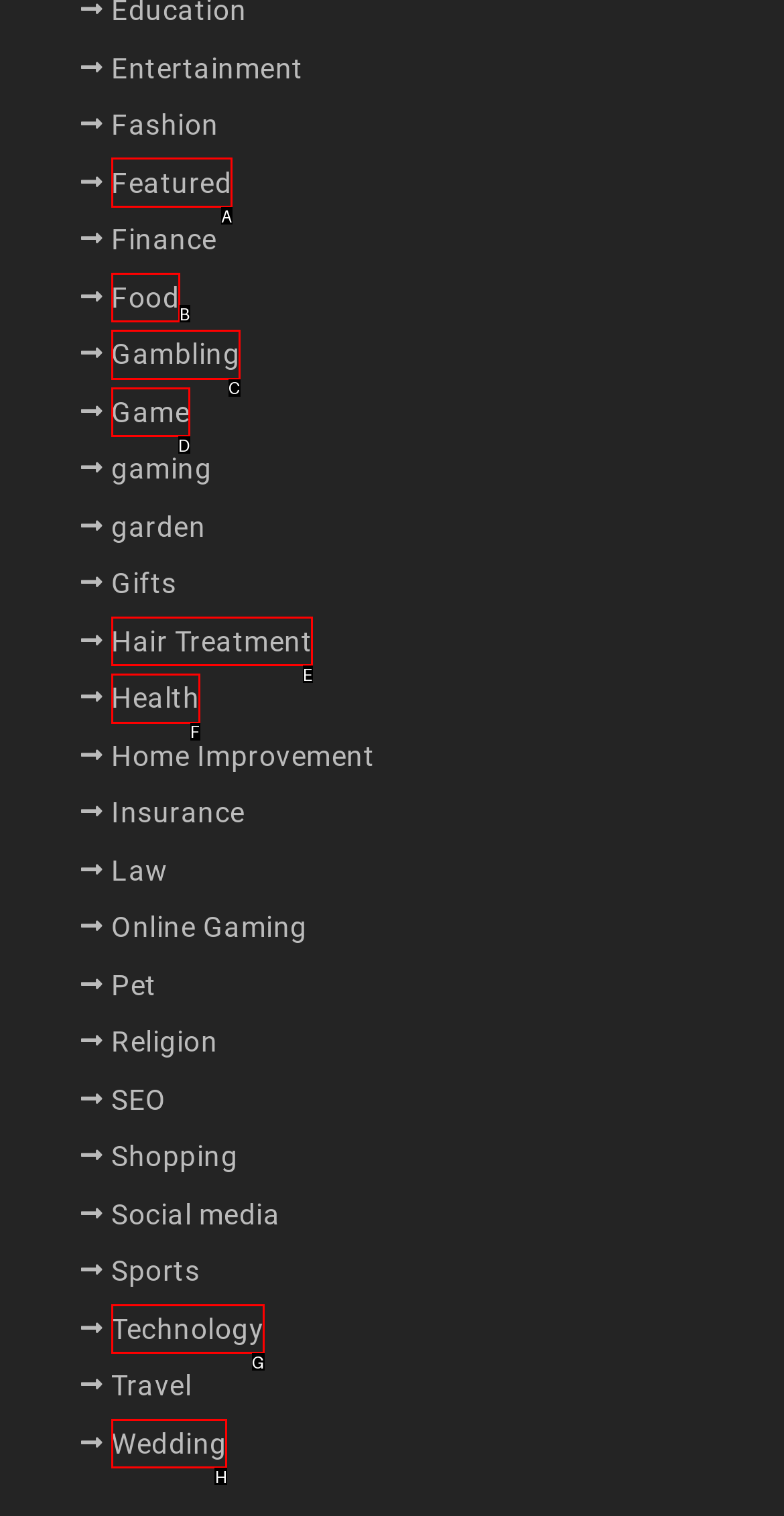Identify the correct option to click in order to accomplish the task: View Featured content Provide your answer with the letter of the selected choice.

A